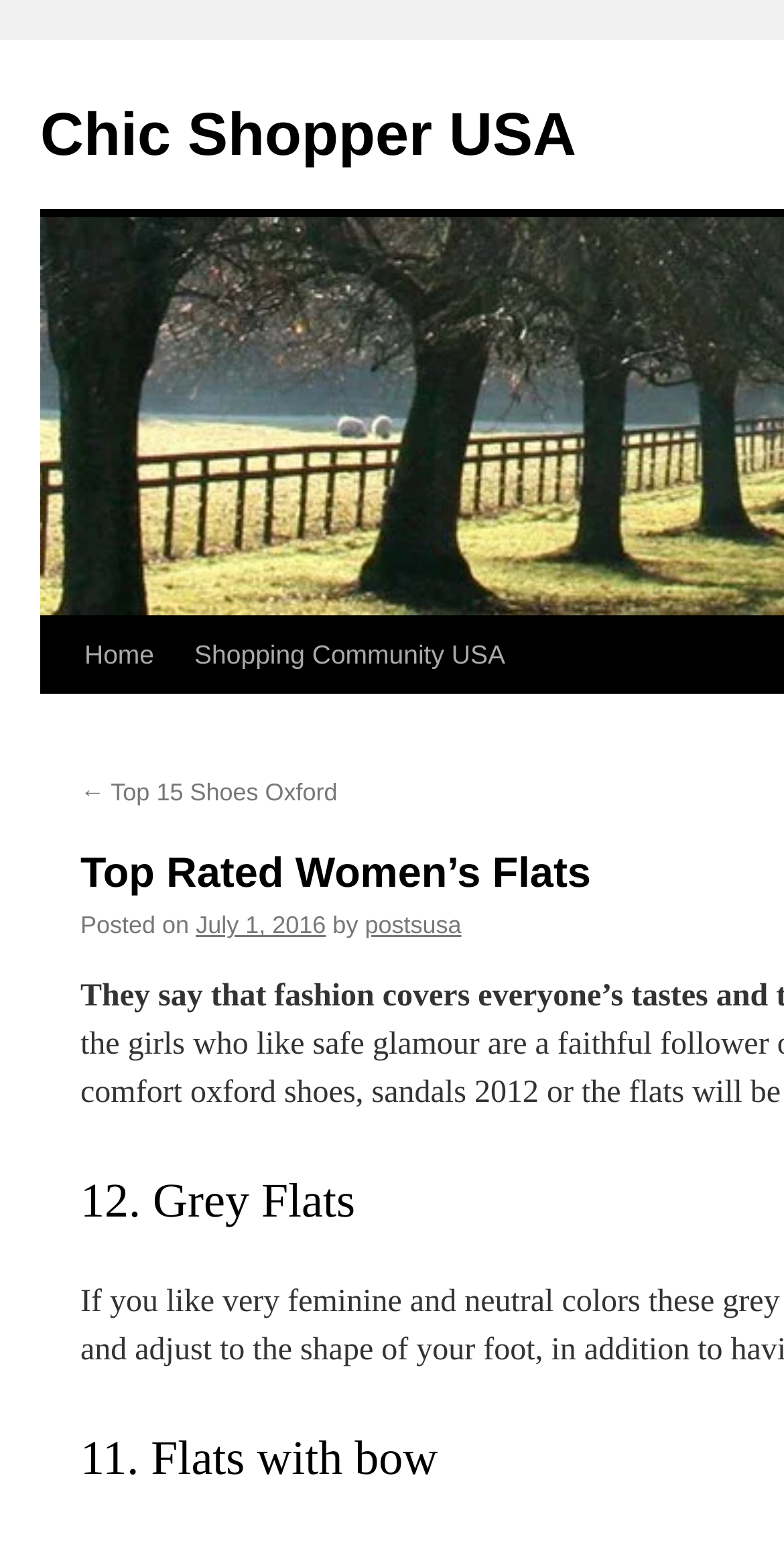What is the category of the post?
Please provide a single word or phrase as your answer based on the image.

Top 15 Shoes Oxford